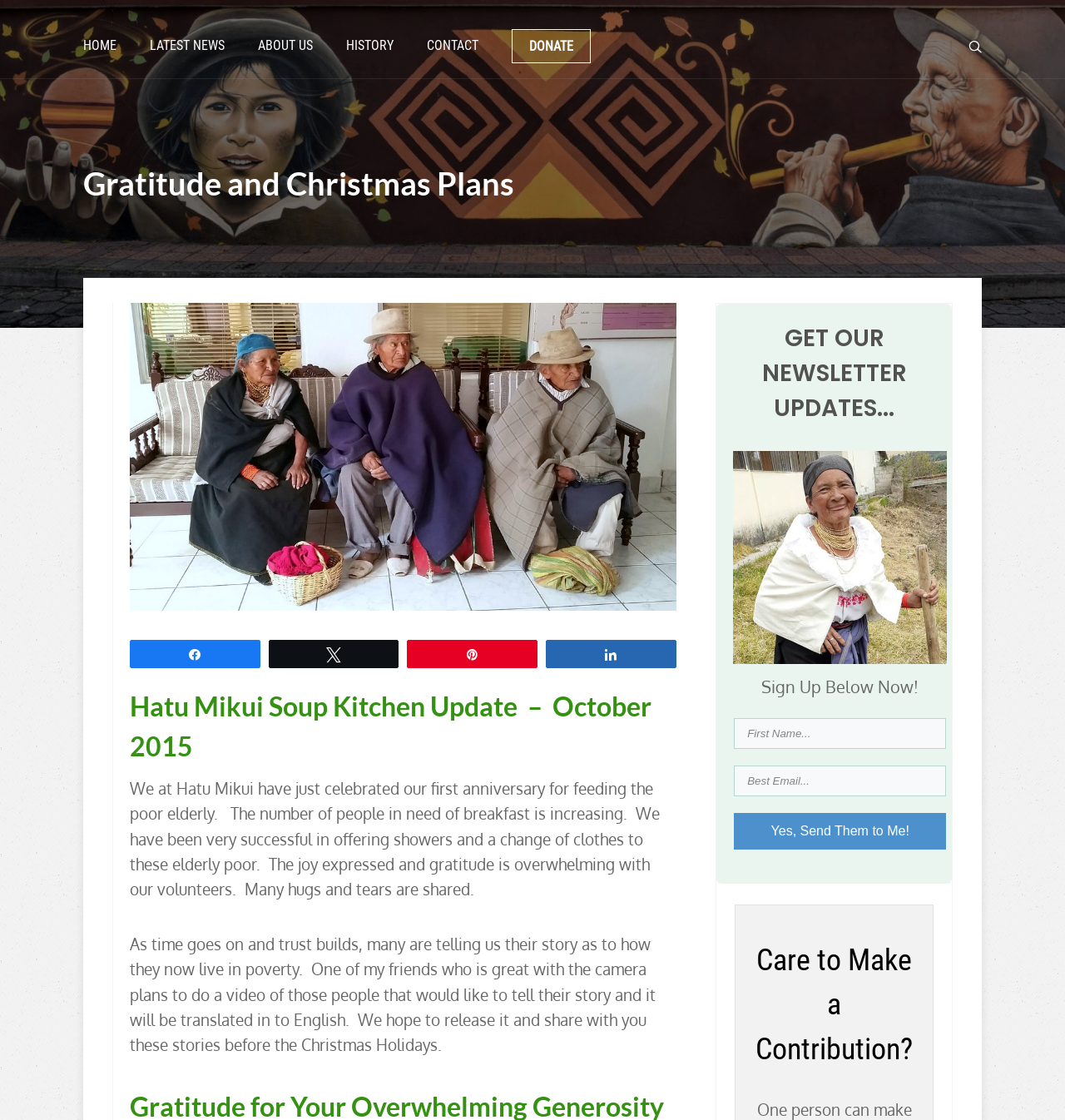Extract the text of the main heading from the webpage.

Gratitude and Christmas Plans